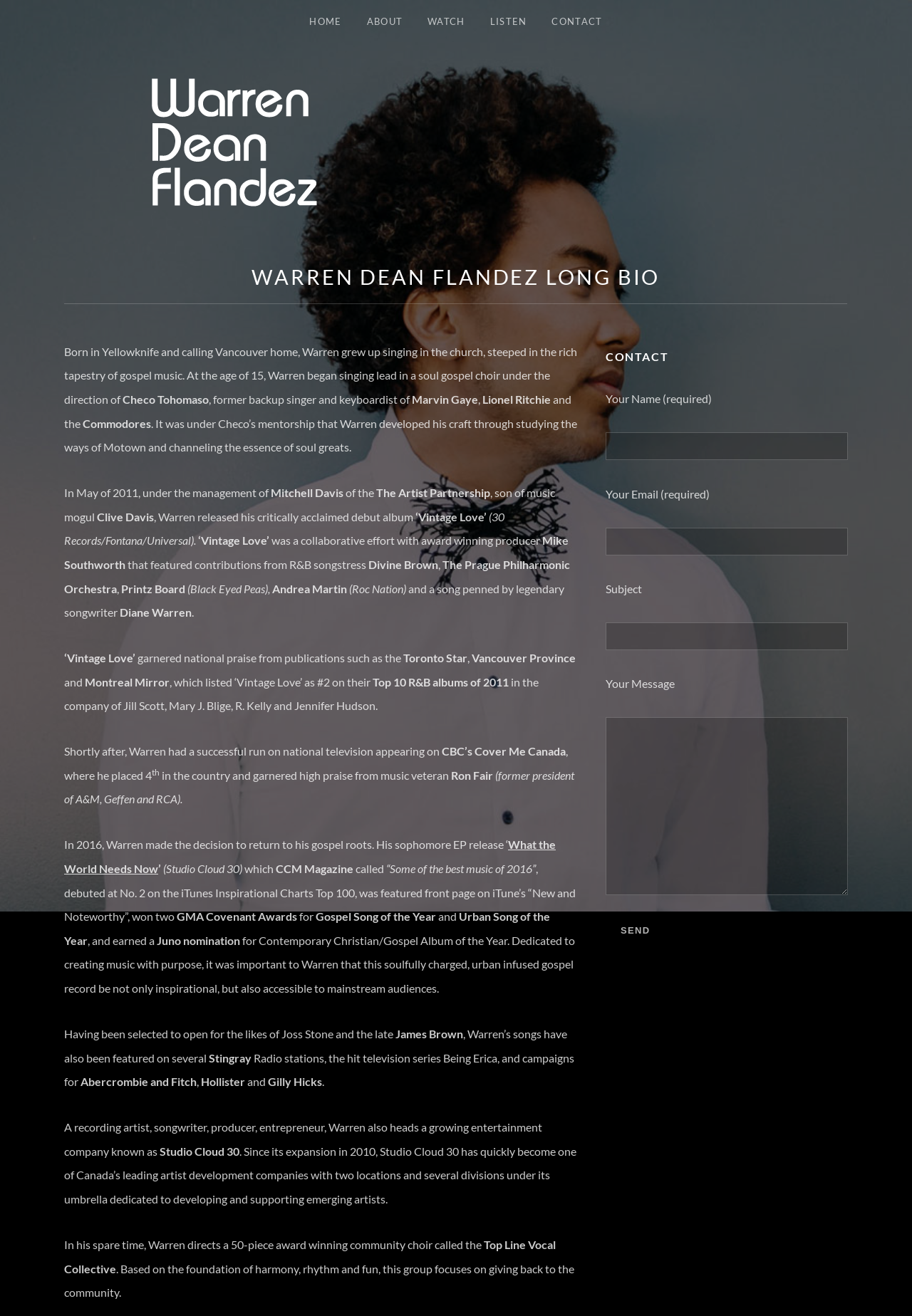Pinpoint the bounding box coordinates of the clickable area necessary to execute the following instruction: "Click HOME". The coordinates should be given as four float numbers between 0 and 1, namely [left, top, right, bottom].

[0.327, 0.0, 0.387, 0.032]